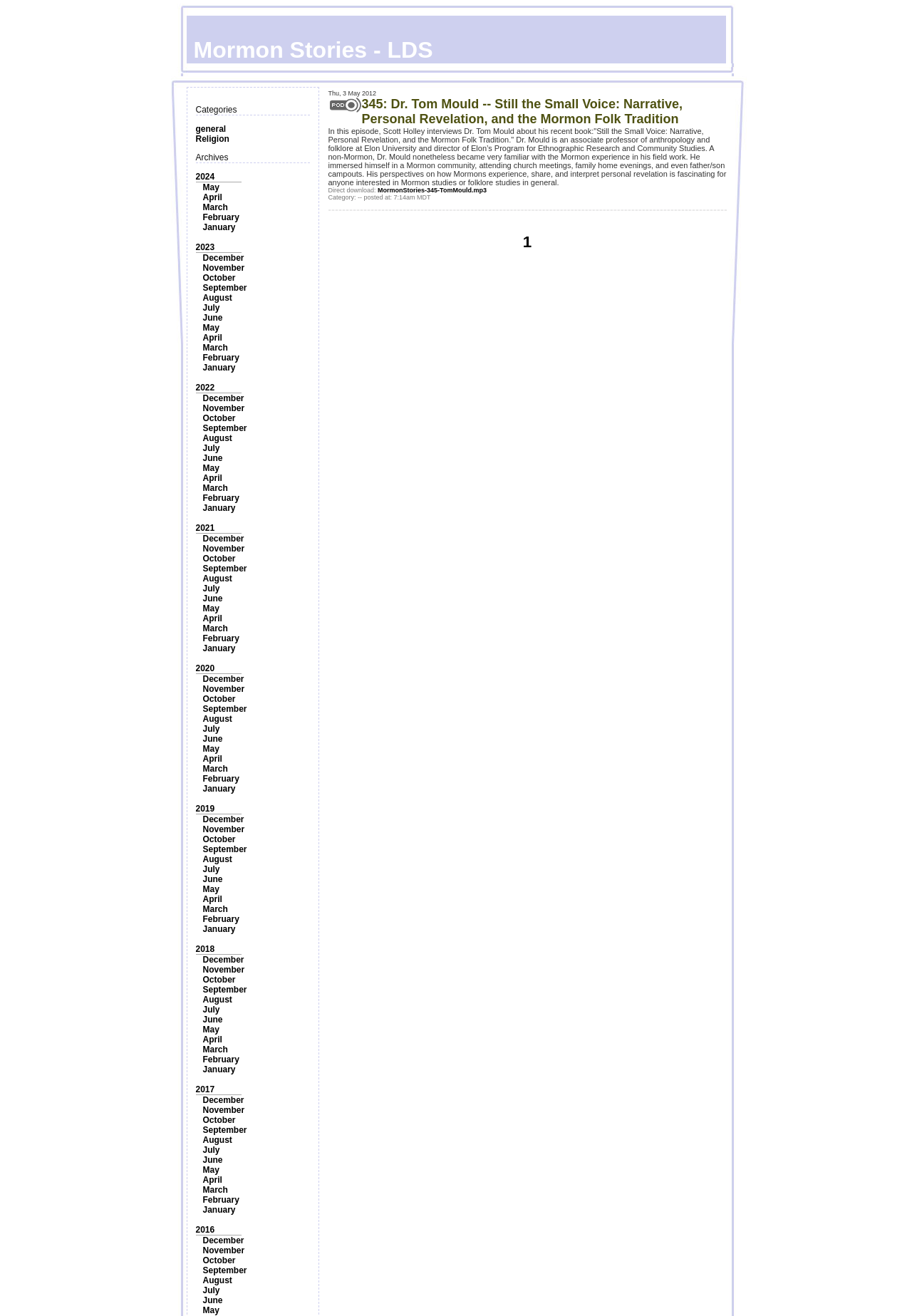Given the description "Mormon Stories - LDS", provide the bounding box coordinates of the corresponding UI element.

[0.181, 0.012, 0.819, 0.048]